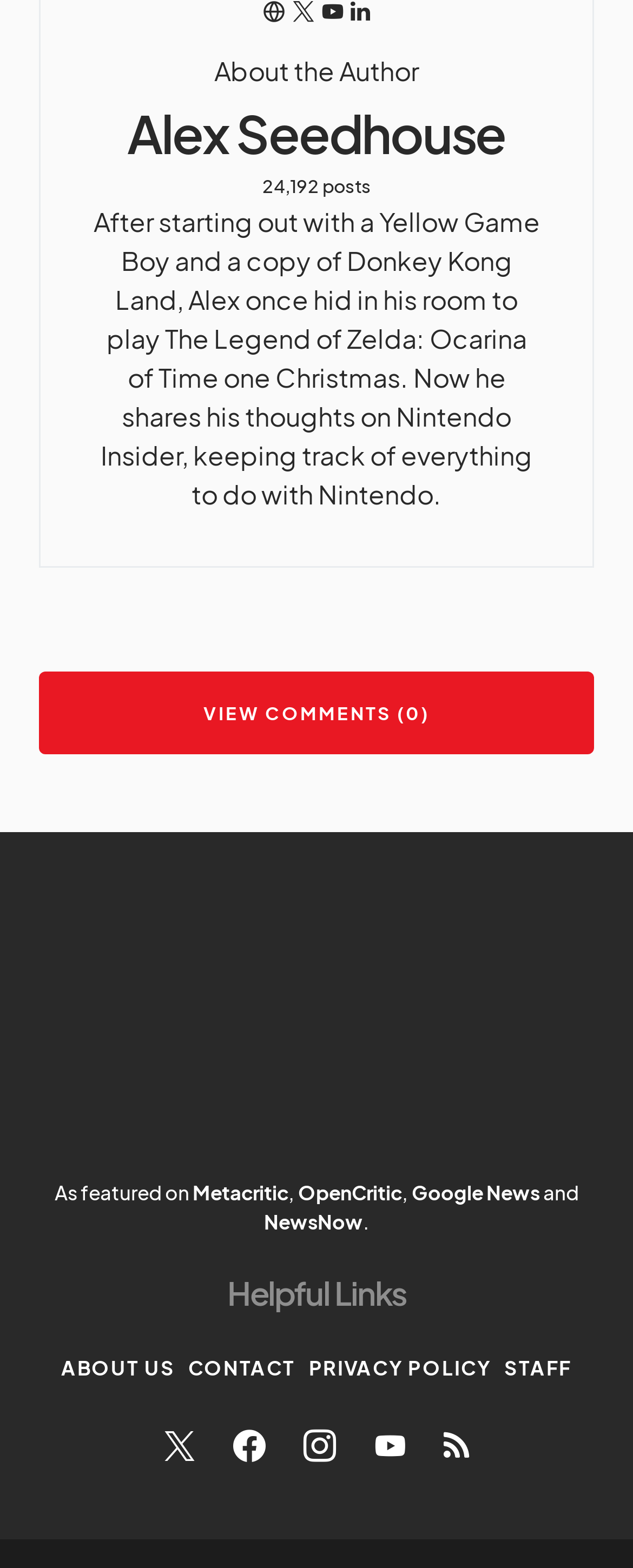What are the featured websites?
Using the image, provide a detailed and thorough answer to the question.

The featured websites are mentioned in the links with the texts 'Metacritic', 'OpenCritic', 'Google News', and 'NewsNow', which are listed after the text 'As featured on'.